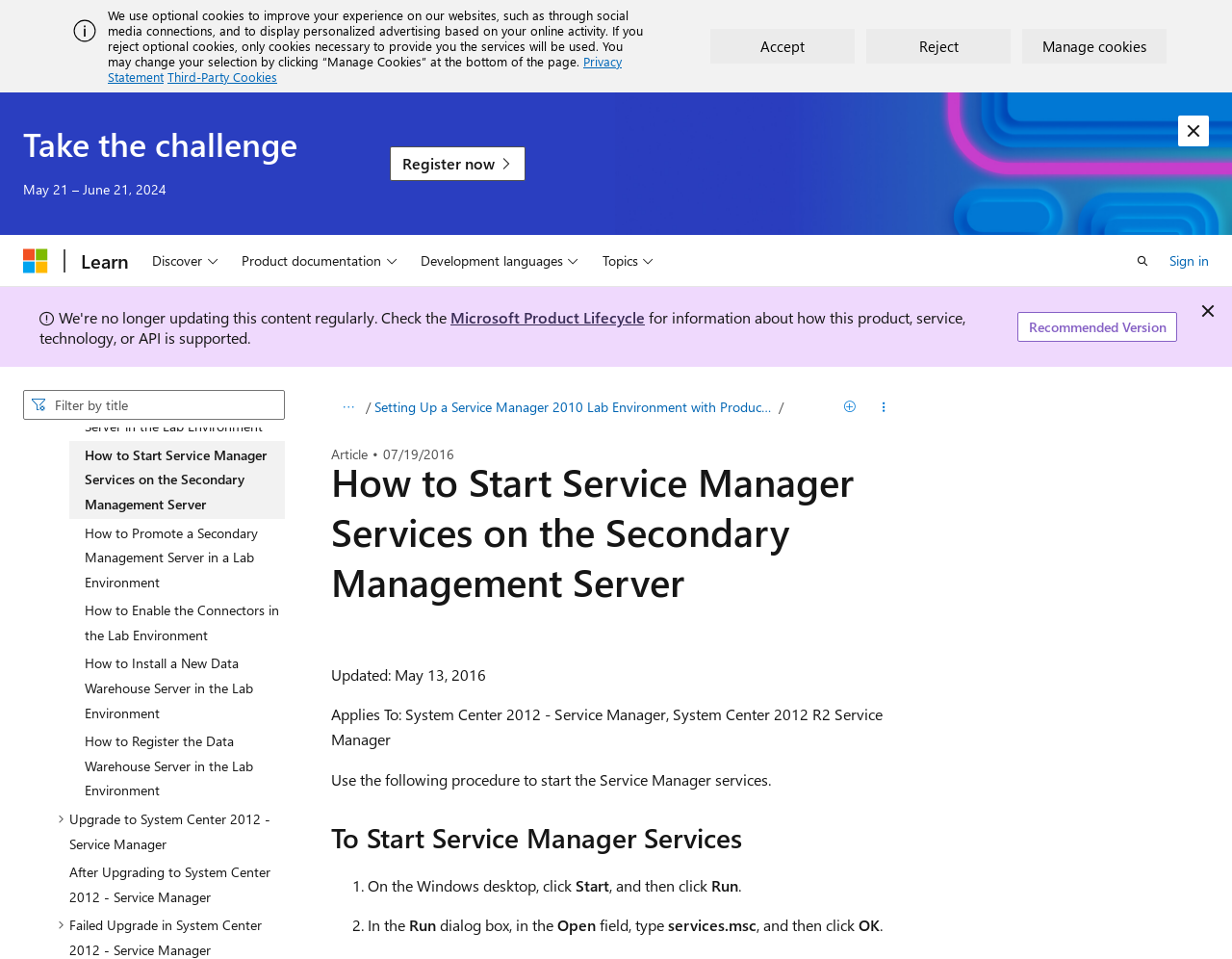What is the purpose of the procedure described on this webpage?
From the details in the image, answer the question comprehensively.

The webpage provides a step-by-step guide on how to start Service Manager services on the secondary management server. The purpose of this procedure is to enable the services, which is essential for the proper functioning of the system.